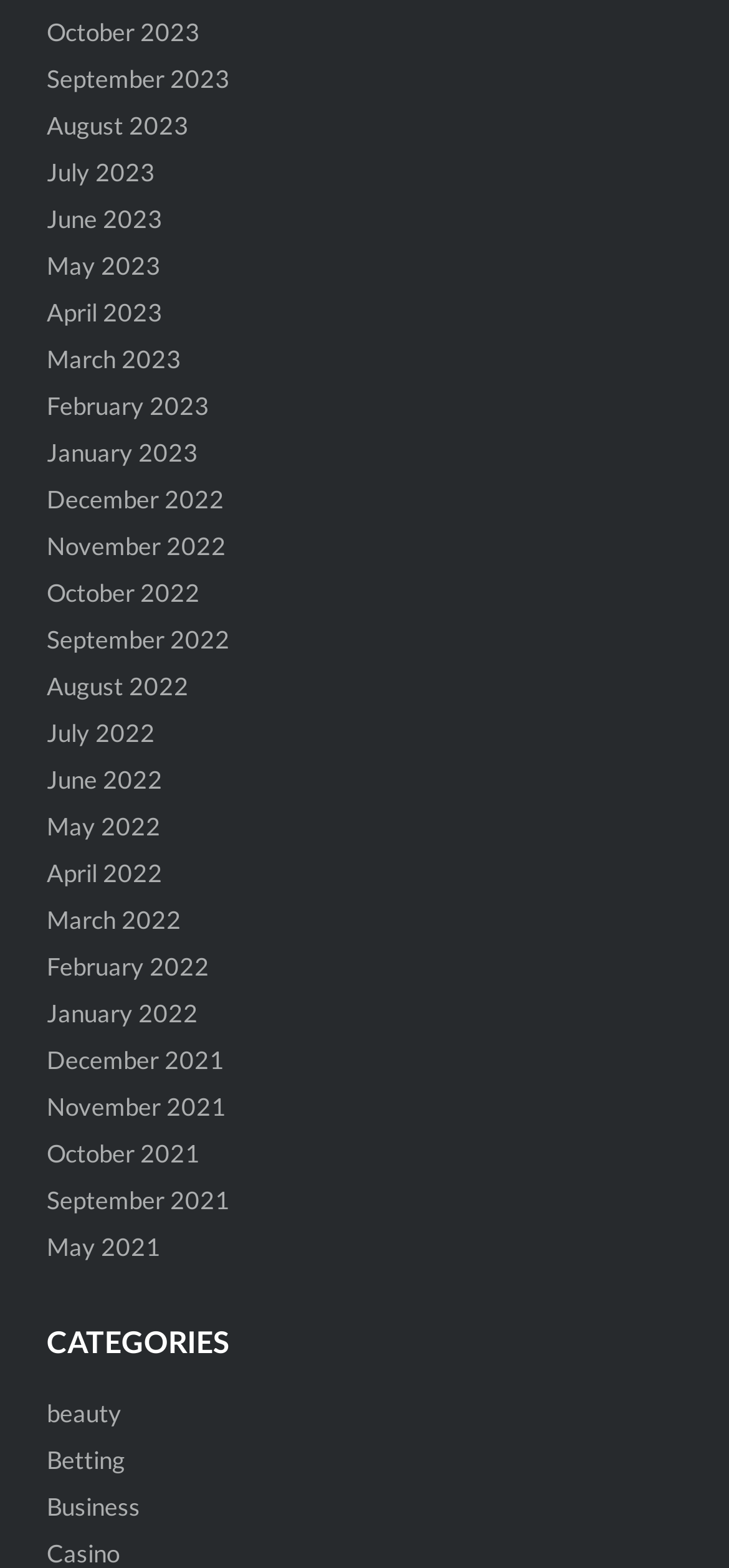Locate the bounding box coordinates of the area you need to click to fulfill this instruction: 'Go to December 2022'. The coordinates must be in the form of four float numbers ranging from 0 to 1: [left, top, right, bottom].

[0.064, 0.308, 0.308, 0.327]